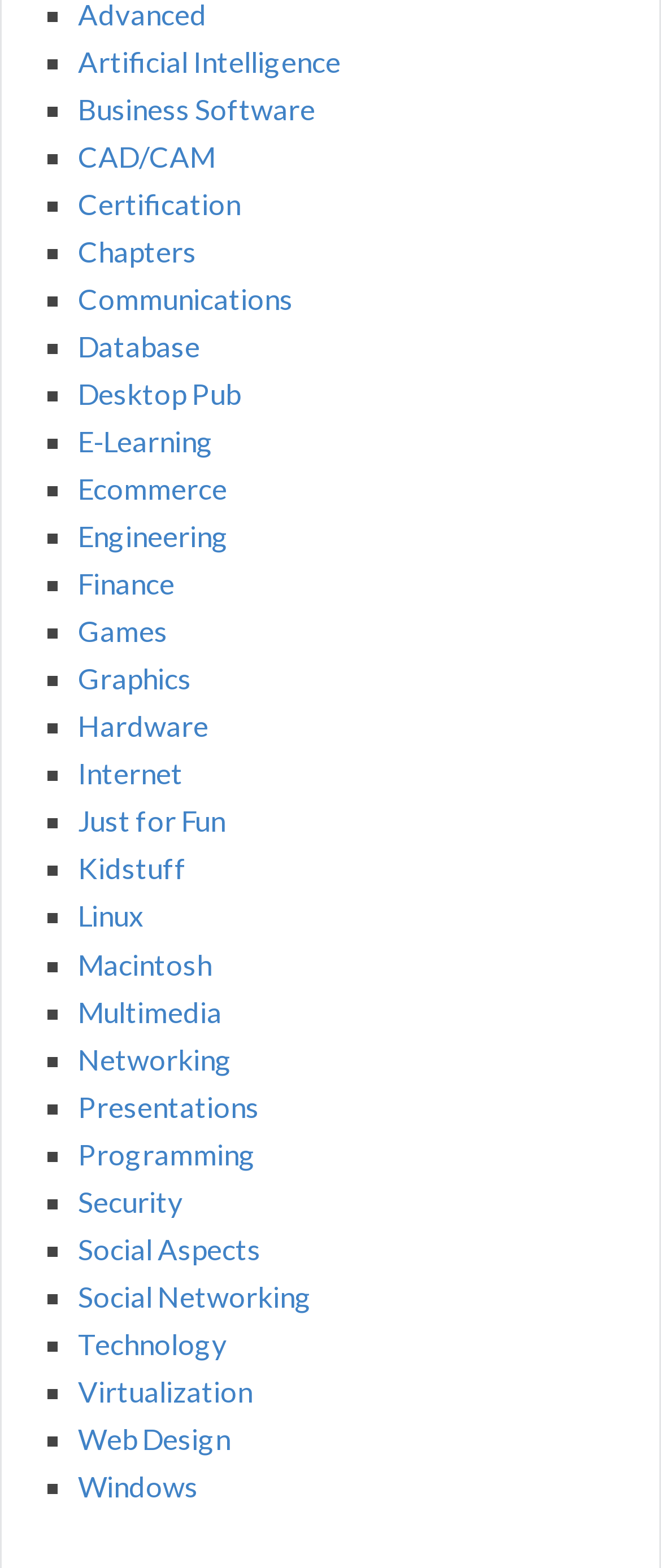Please find the bounding box coordinates of the section that needs to be clicked to achieve this instruction: "Explore E-Learning".

[0.118, 0.27, 0.323, 0.293]